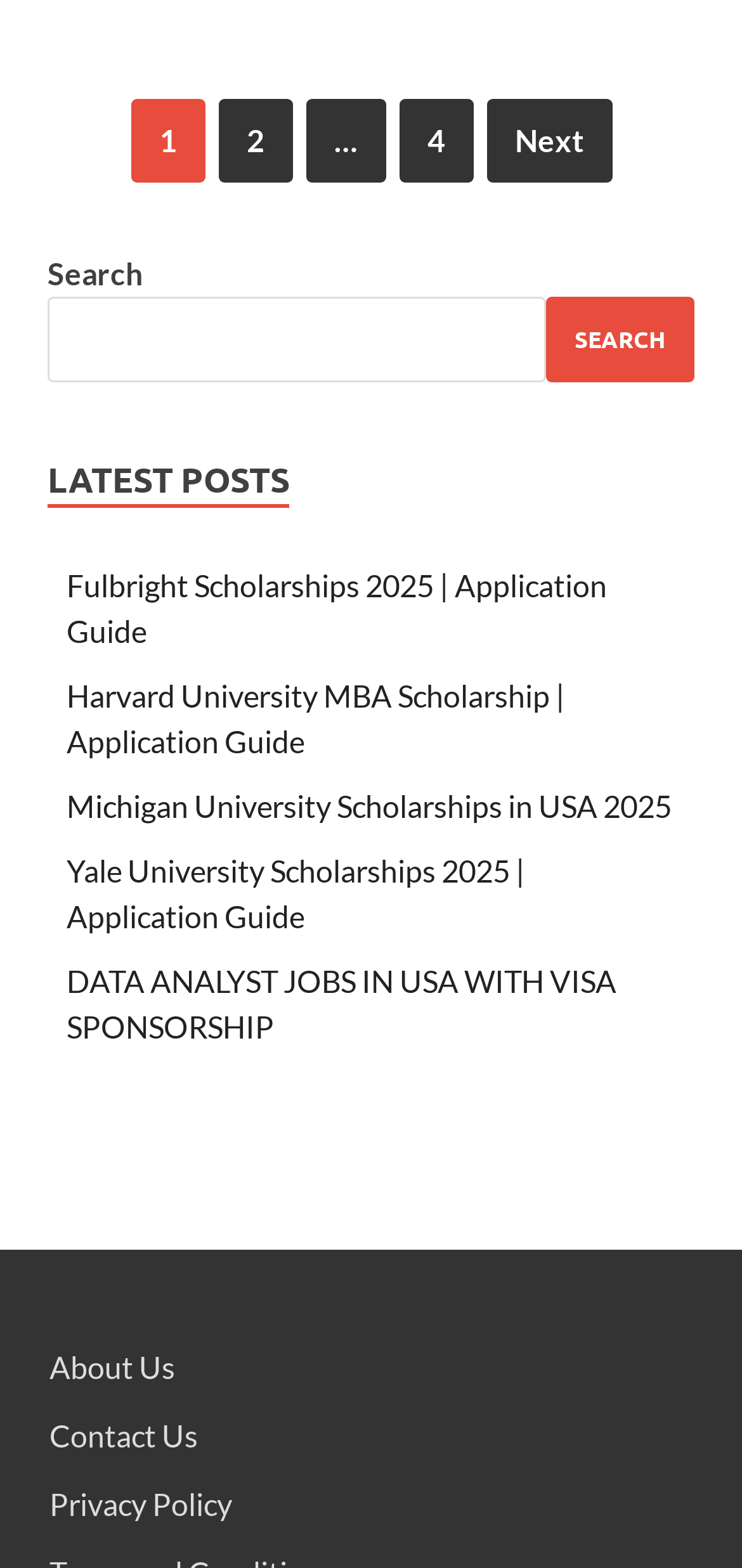Determine the bounding box coordinates of the region to click in order to accomplish the following instruction: "Search for something". Provide the coordinates as four float numbers between 0 and 1, specifically [left, top, right, bottom].

[0.064, 0.19, 0.736, 0.244]